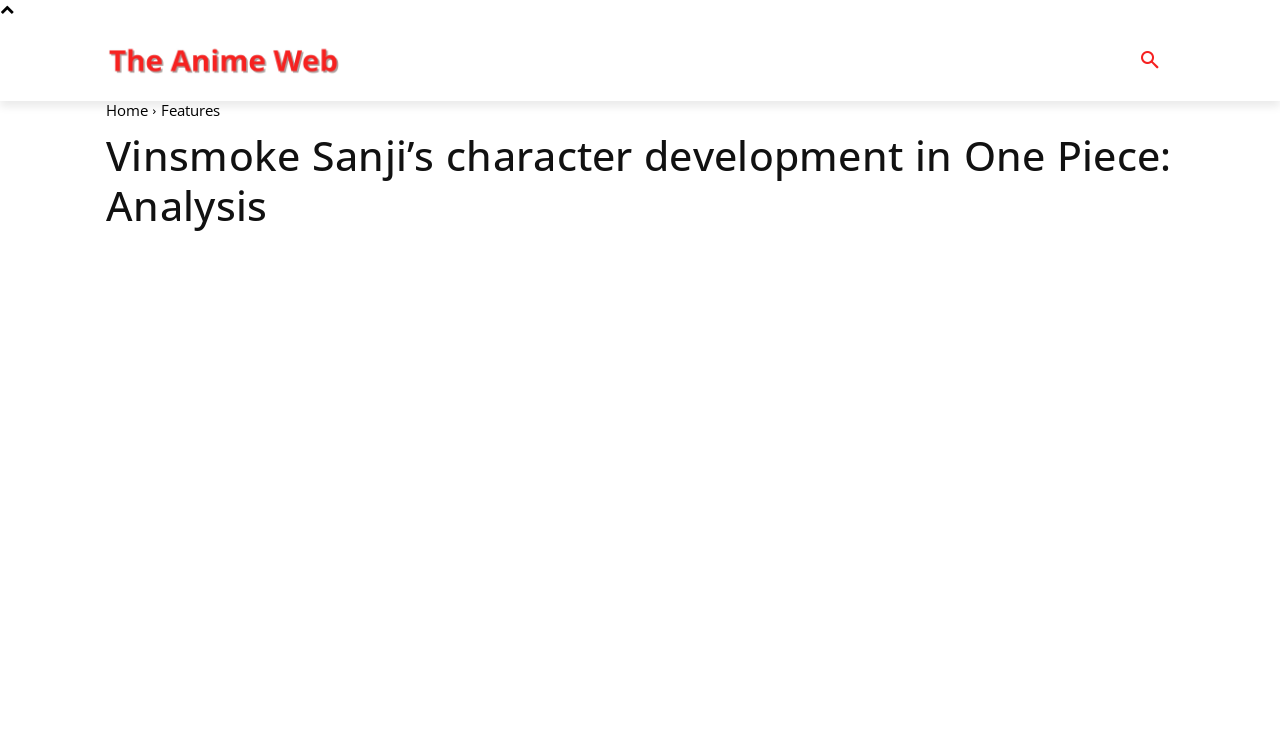Provide a thorough and detailed response to the question by examining the image: 
How many links are below the logo?

There are two links below the logo, which are 'Home' and 'Features', with their respective bounding boxes indicating their positions.